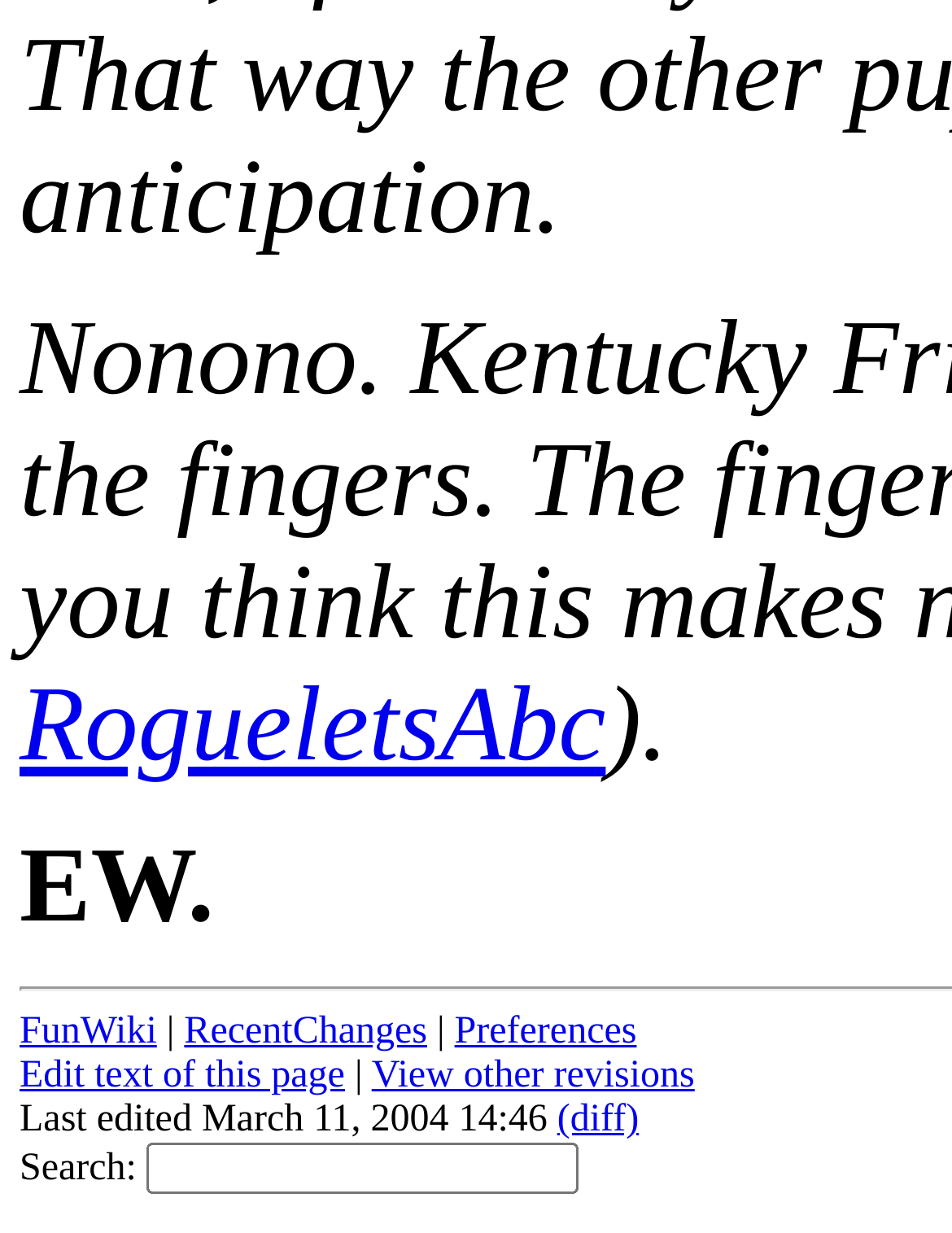Pinpoint the bounding box coordinates of the element that must be clicked to accomplish the following instruction: "Click on 'What Kinds Of Prescriptions Can Be Compounded?' button". The coordinates should be in the format of four float numbers between 0 and 1, i.e., [left, top, right, bottom].

None